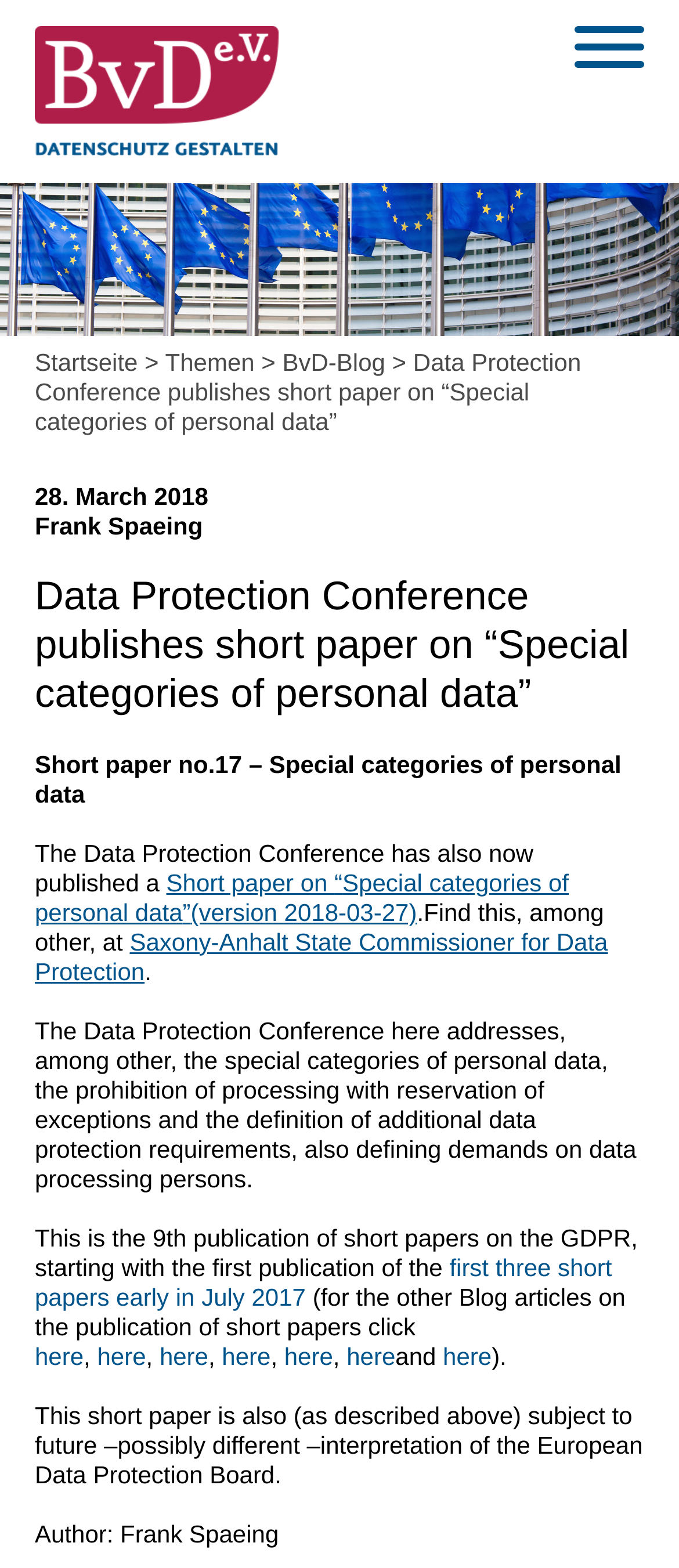Please provide a comprehensive response to the question below by analyzing the image: 
What is the name of the organization that published the short paper?

I found the answer by looking at the link element at the top of the webpage, which says 'Berufsverband der Datenschutzbeauftragten Deutschlands (BvD) e.V.'.